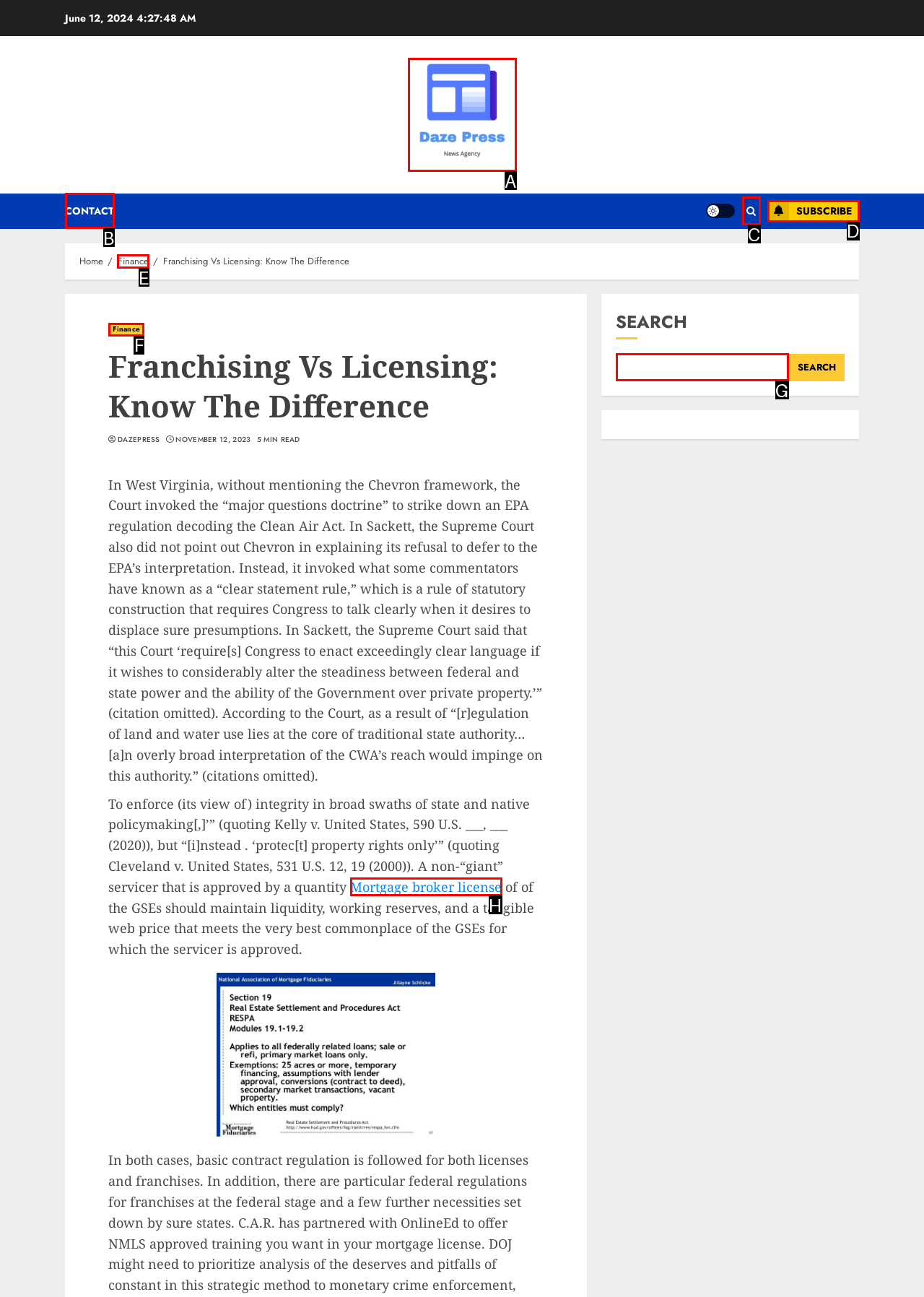Determine the HTML element to be clicked to complete the task: Go to the 'Finance' page. Answer by giving the letter of the selected option.

E